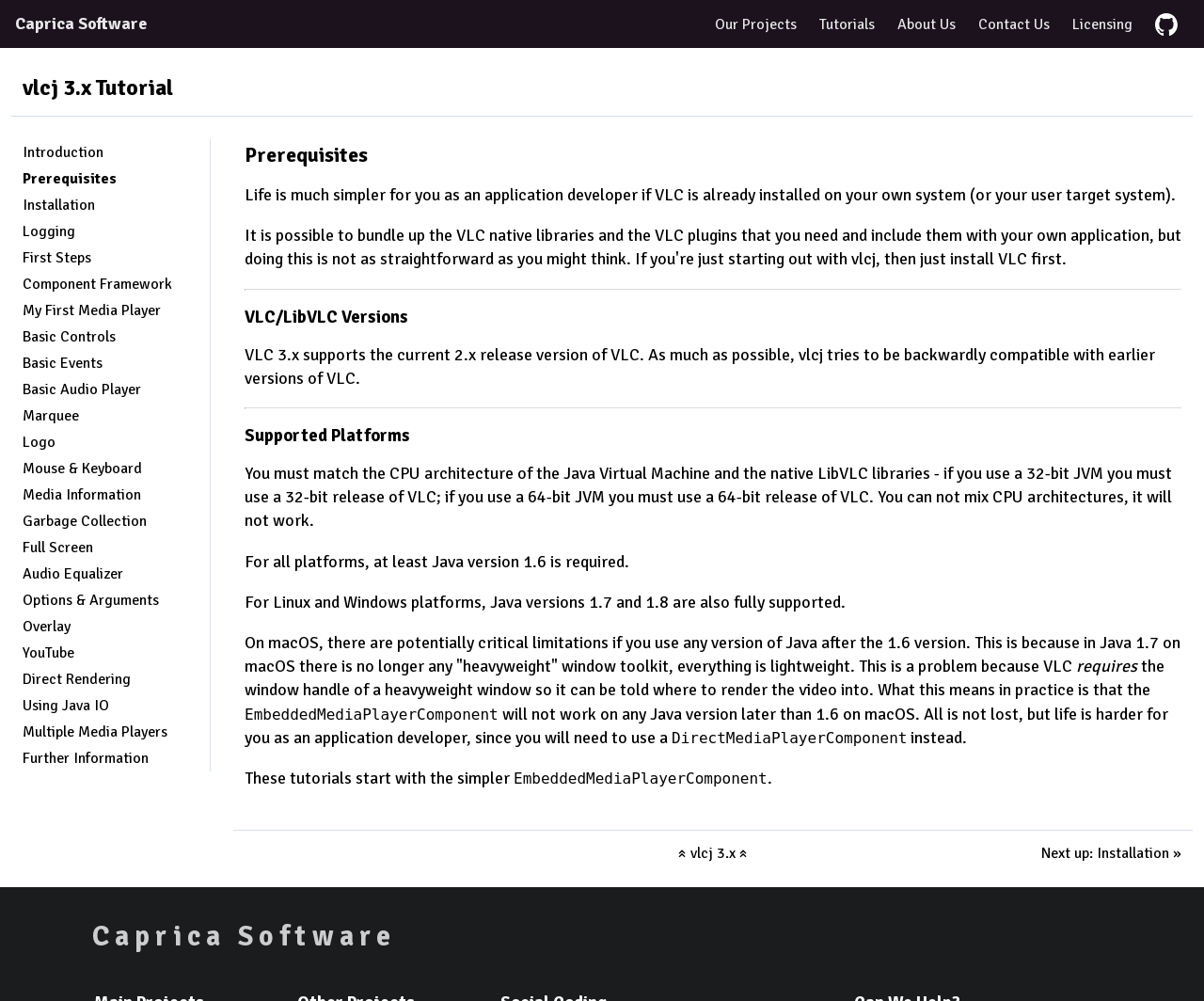What is the current tutorial about?
Please use the image to provide an in-depth answer to the question.

The current tutorial is about vlcj 3.x, which can be inferred from the heading element that says 'vlcj 3.x Tutorial' at the top of the webpage.